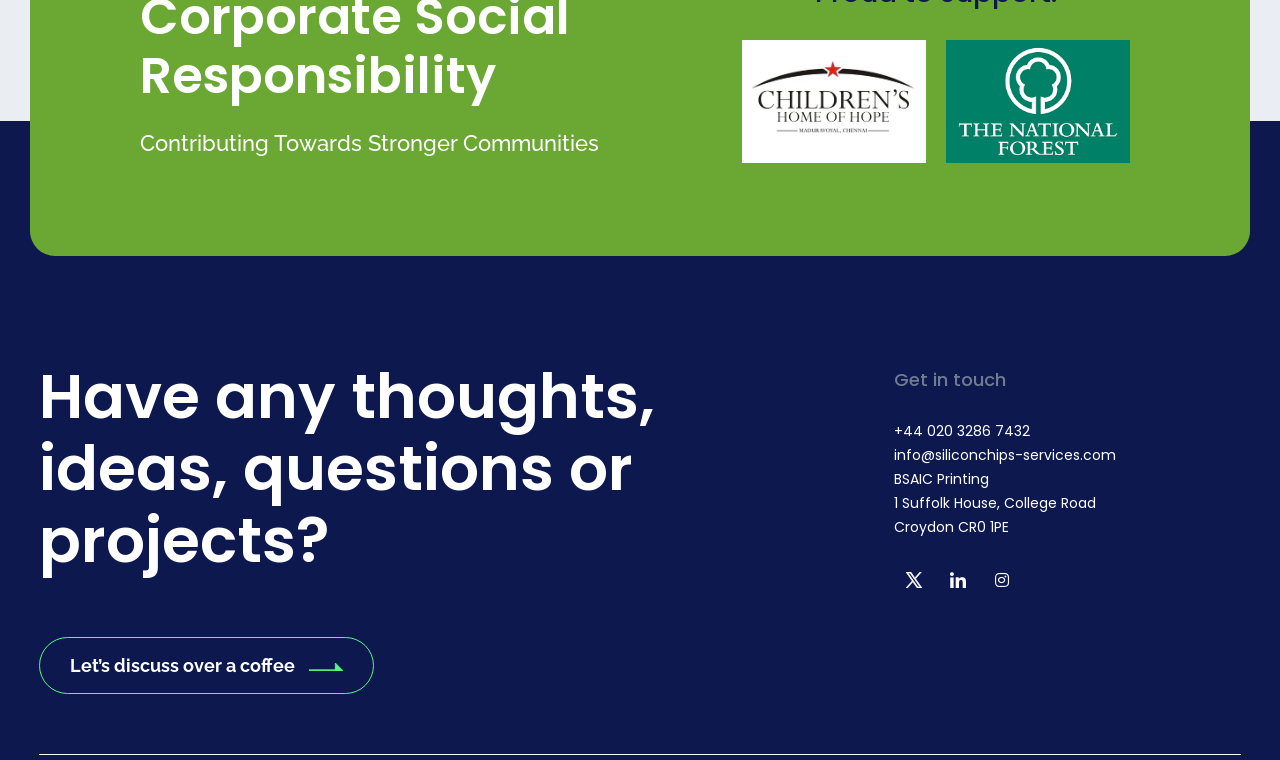How can I contact the organization?
Provide a detailed answer to the question using information from the image.

I can contact the organization by phone at +44 020 3286 7432 or by email at info@siliconchips-services.com, as indicated by the links and text on the page.